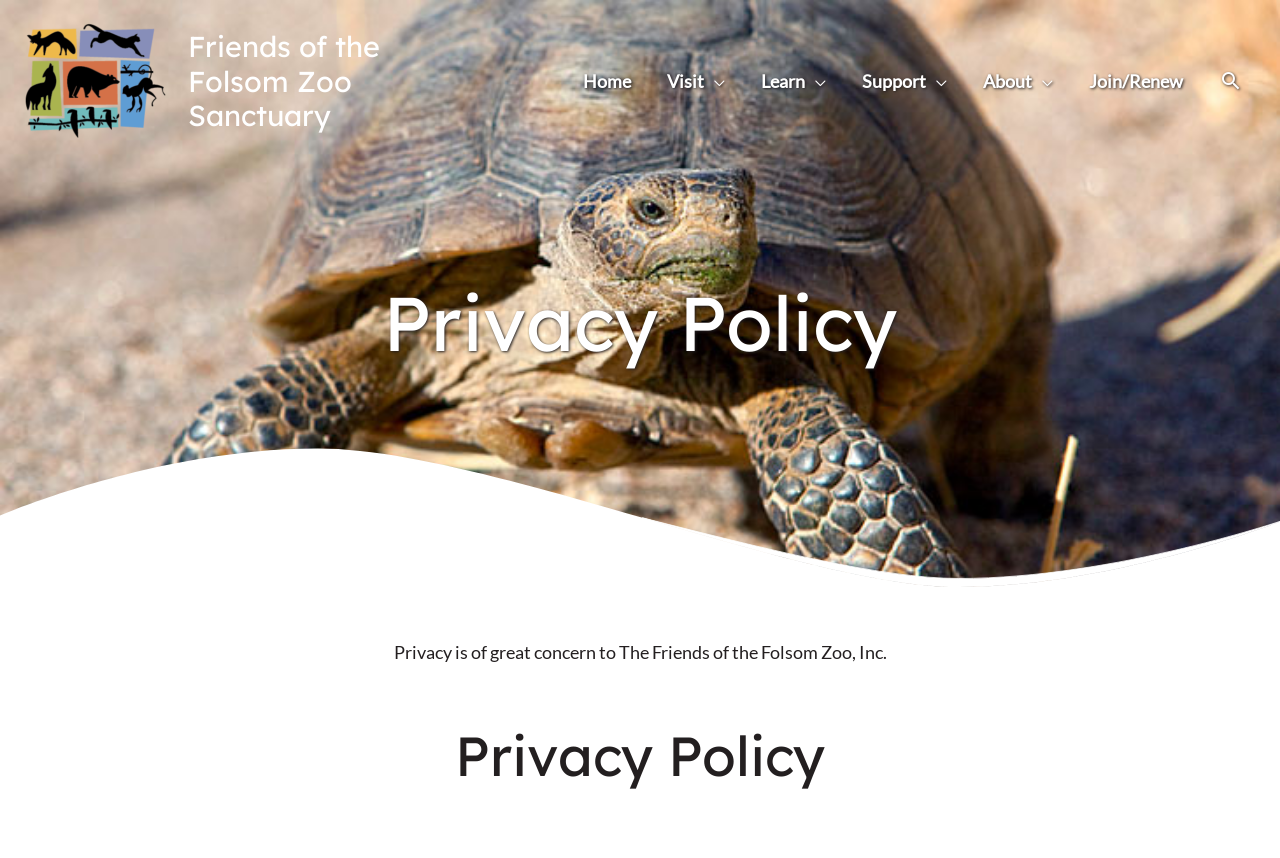Please find the bounding box coordinates of the section that needs to be clicked to achieve this instruction: "Read about PHOTO LINA MILSA?".

None